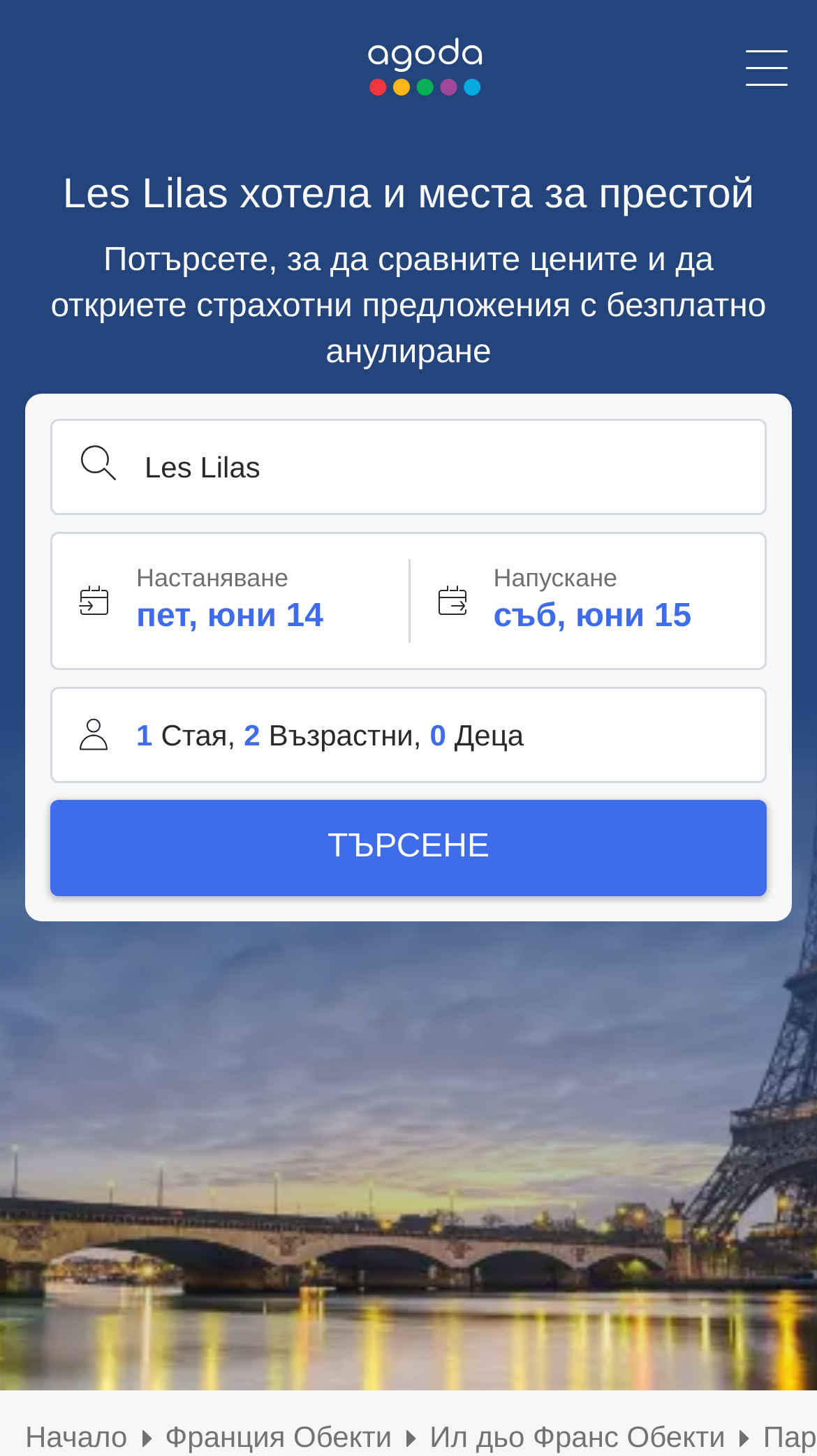Offer a meticulous caption that includes all visible features of the webpage.

The webpage appears to be a hotel booking website, specifically focused on Les Lilas, a district in Paris, France. At the top left corner, there is an Agoda logo, which is also a clickable link that serves as a home link. 

Below the logo, there are two headings. The first heading reads "Les Lilas хотела и места за престой" (Les Lilas hotels and places to stay), and the second heading says "Потърсете, за да сравните цените и да откриете страхотни предложения с безплатно анулиране" (Search to compare prices and find great deals with free cancellation).

On the right side of the headings, there are three buttons aligned vertically. The first button is labeled "Les Lilas", the second button displays the check-in and check-out dates, and the third button shows the room configuration, which is one room for two adults and no children.

Below these buttons, there is a "ТЪРСЕНЕ" (Search) button. At the top right corner, there is a small button with no label. 

At the bottom of the page, there are three small images, likely used for decorative purposes or as part of the website's footer.